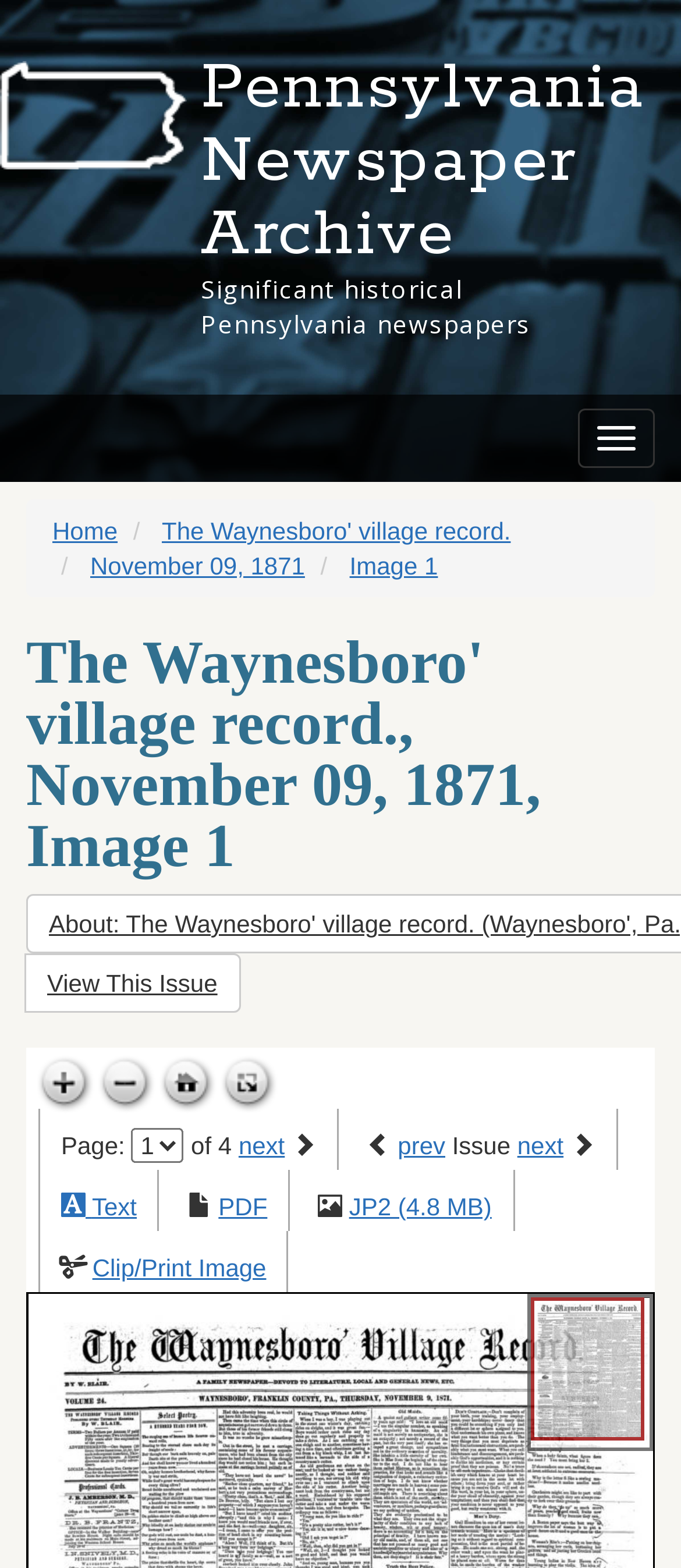Please specify the bounding box coordinates of the clickable region to carry out the following instruction: "Download the PDF". The coordinates should be four float numbers between 0 and 1, in the format [left, top, right, bottom].

[0.321, 0.761, 0.393, 0.778]